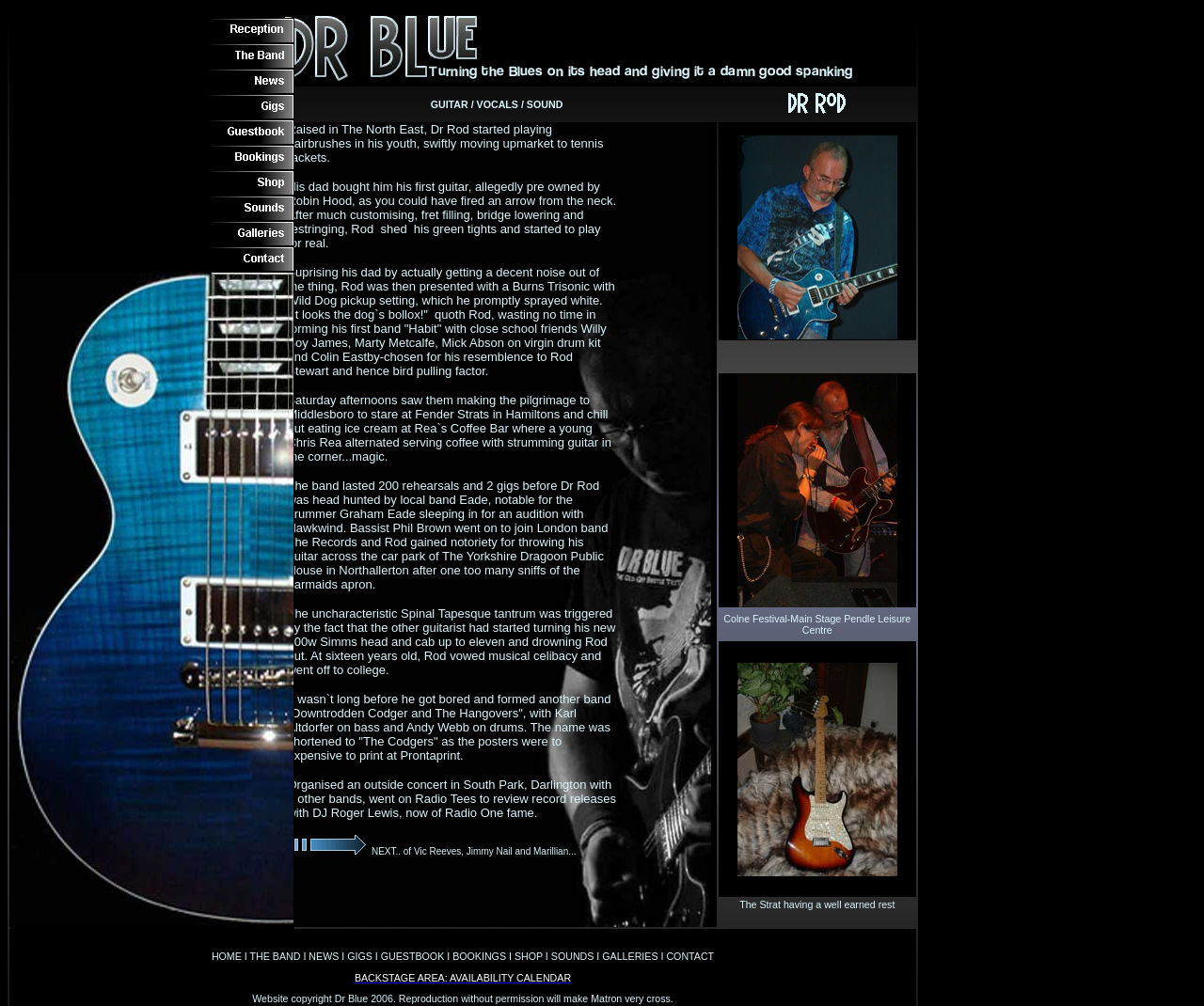Given the element description THE BAND, specify the bounding box coordinates of the corresponding UI element in the format (top-left x, top-left y, bottom-right x, bottom-right y). All values must be between 0 and 1.

[0.207, 0.945, 0.25, 0.956]